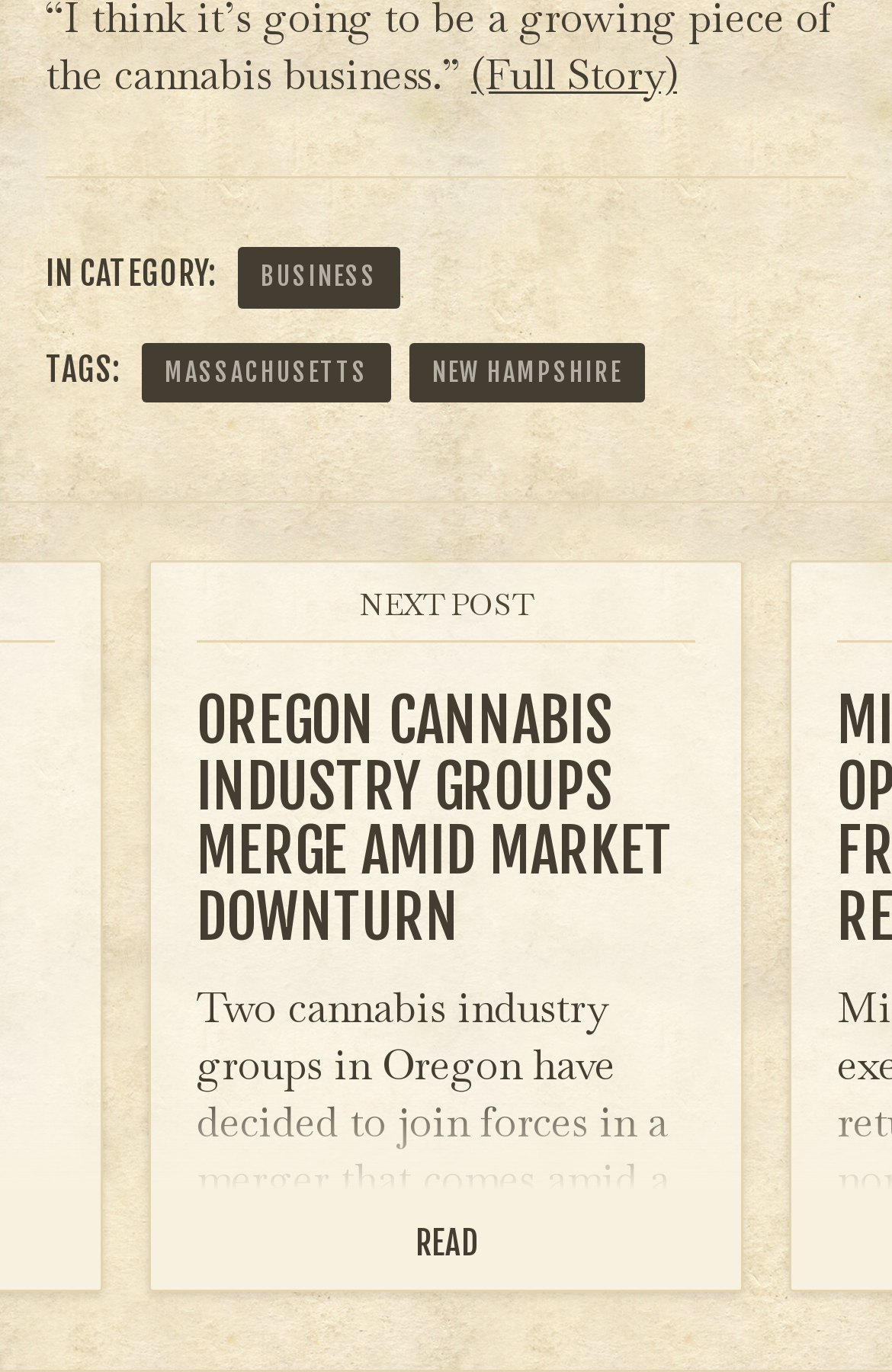What is the title of the next post?
Please provide a single word or phrase as the answer based on the screenshot.

OREGON CANNABIS INDUSTRY GROUPS MERGE AMID MARKET DOWNTURN